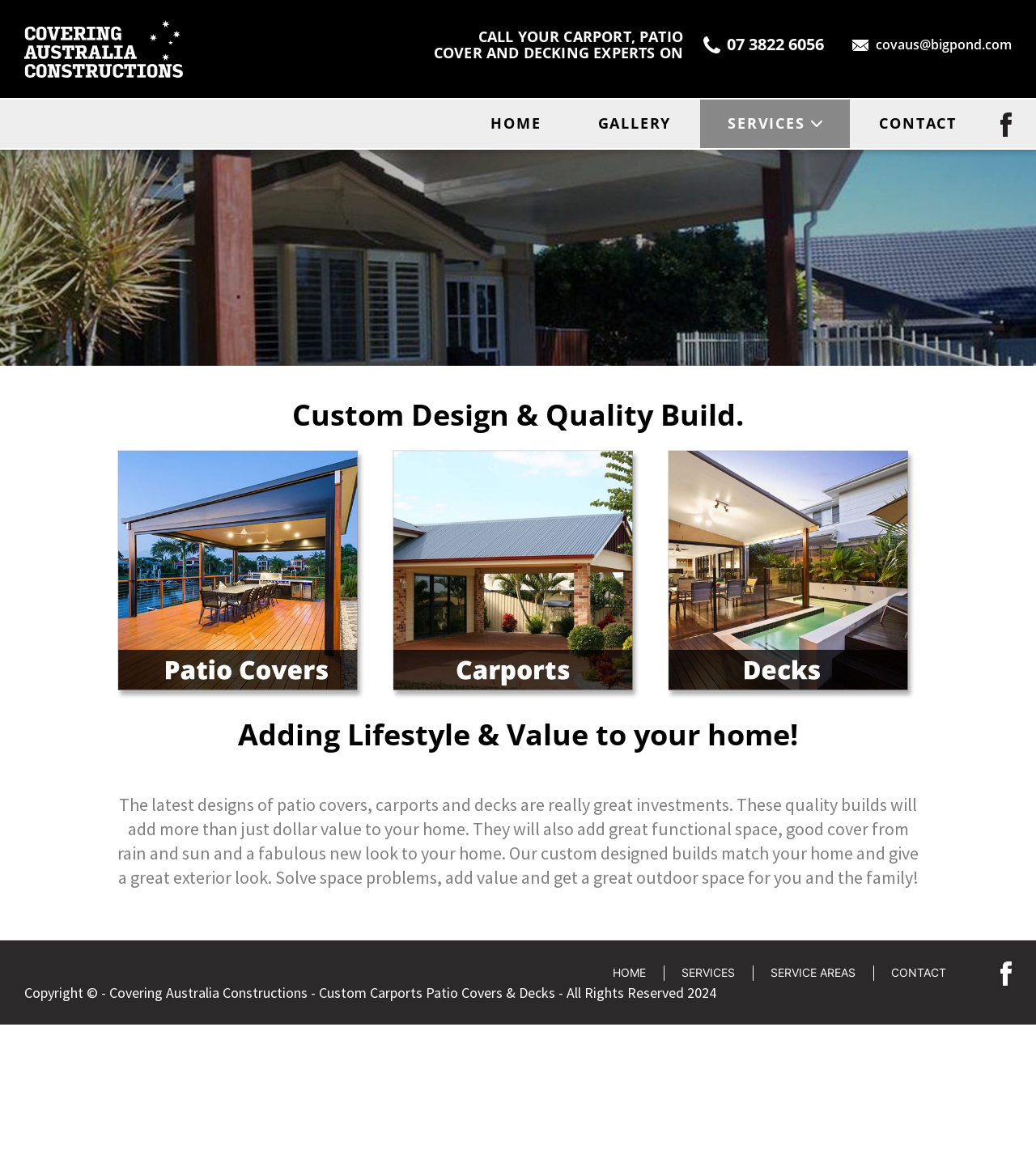Show the bounding box coordinates of the region that should be clicked to follow the instruction: "Log in to my account."

None